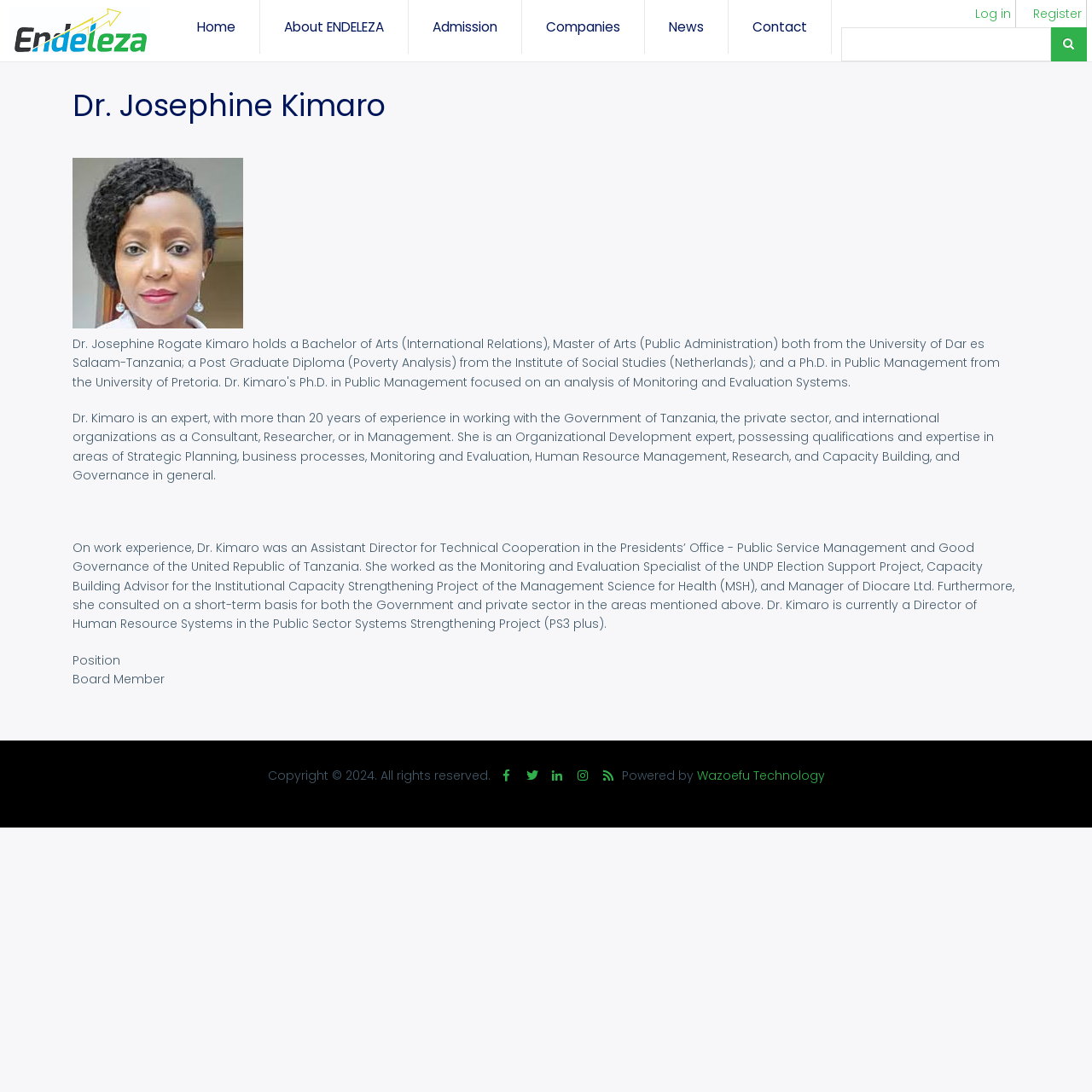Please determine the bounding box coordinates of the section I need to click to accomplish this instruction: "Register for an account".

[0.946, 0.005, 0.991, 0.02]